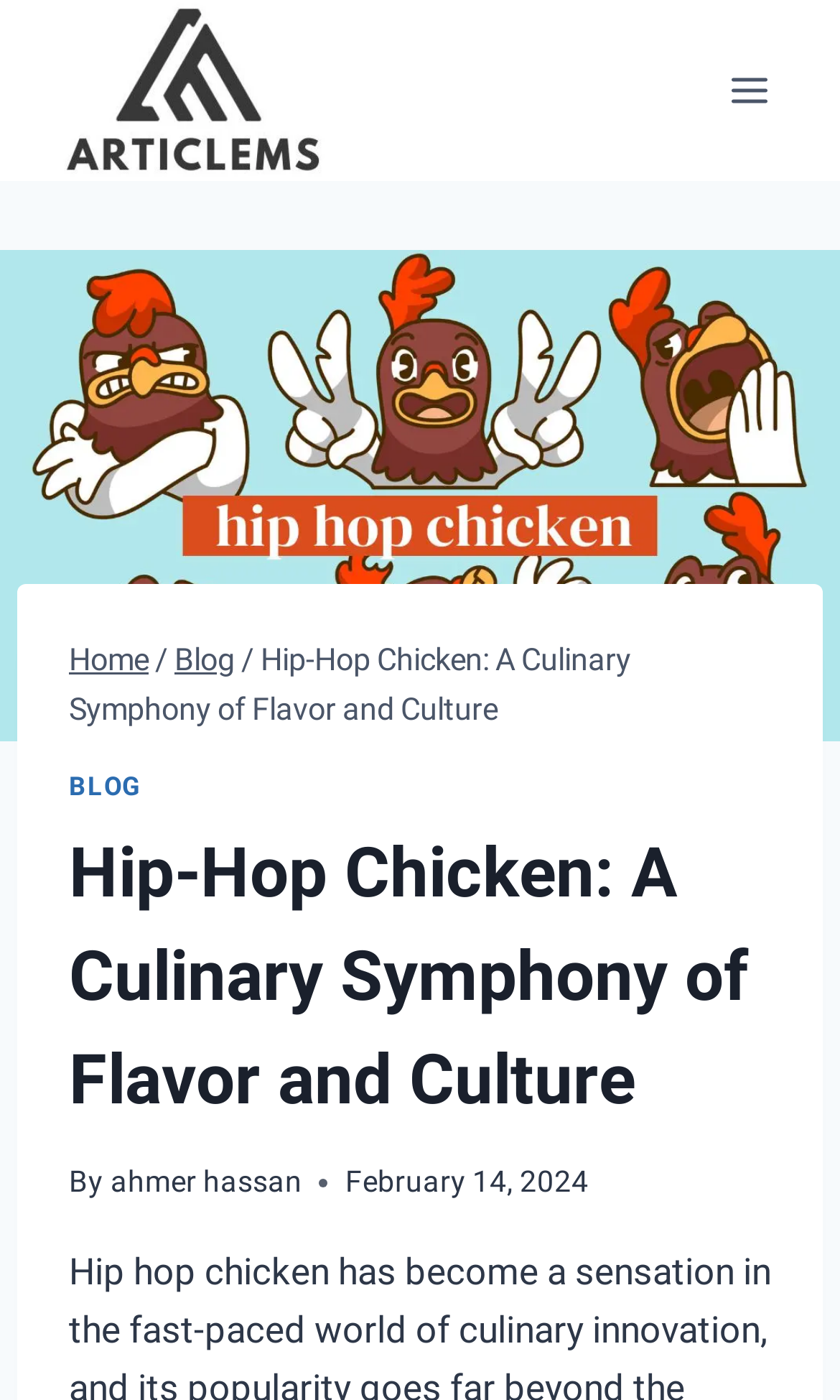Respond with a single word or phrase to the following question: What is the website's logo?

Articlems.com